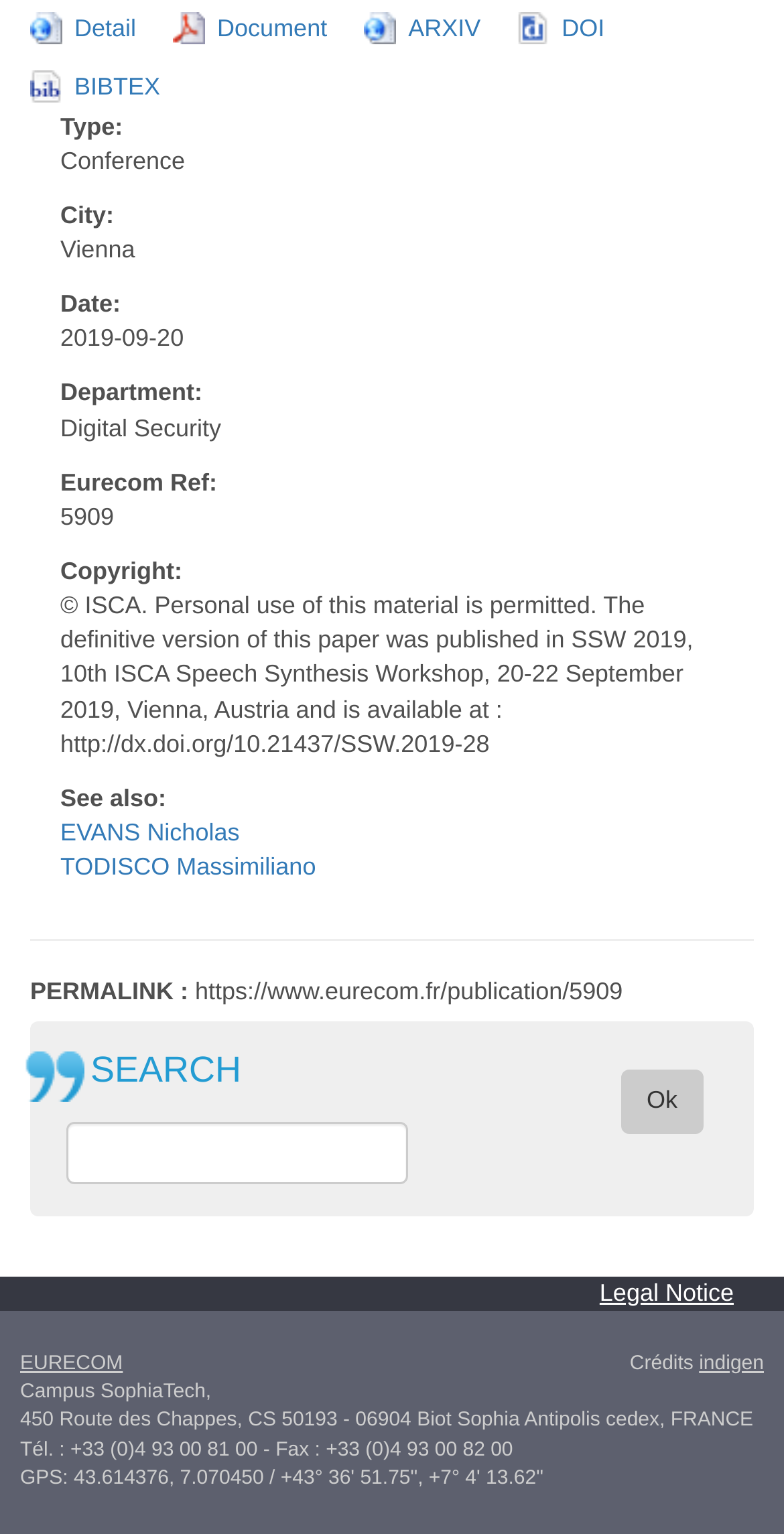Find the UI element described as: "EVANS Nicholas" and predict its bounding box coordinates. Ensure the coordinates are four float numbers between 0 and 1, [left, top, right, bottom].

[0.077, 0.533, 0.306, 0.552]